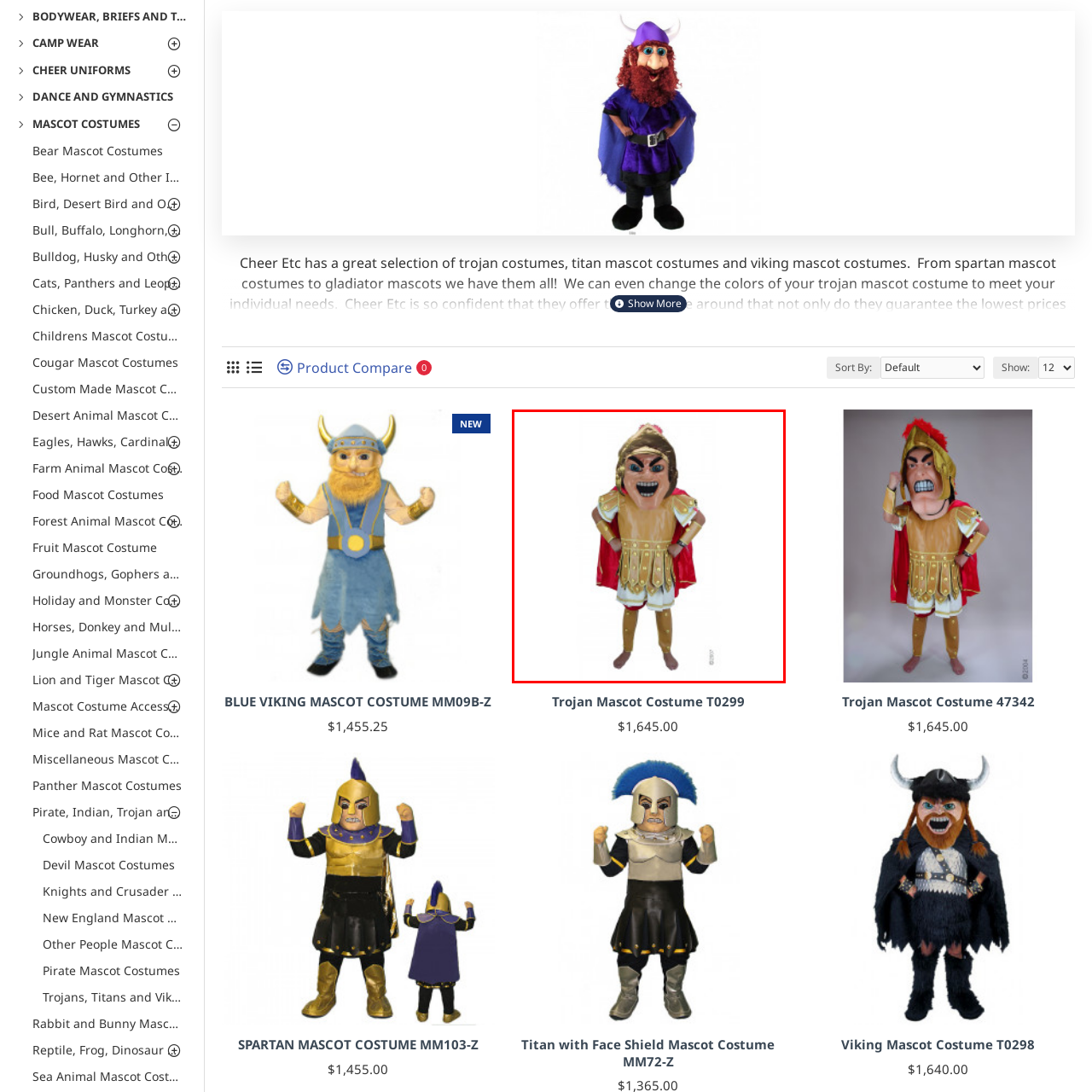Generate a comprehensive caption for the image section marked by the red box.

This image features a vibrant Trojan mascot costume, designed for spirited events and performances. The costume showcases a character dressed as a classic Trojan warrior, complete with a gleaming gold chest plate, golden arm and leg armor, and a dramatic red cape that adds flair. The oversized, fierce-looking headpiece features an exaggerated facial expression, conveying a mix of strength and bravado. This attention-grabbing outfit is perfect for schools, sports teams, or community events looking to instill school spirit or entertain crowds. Alongside the costume, the displayed text highlights the product details, including its name, "Trojan Mascot Costume T0299," and pricing information.